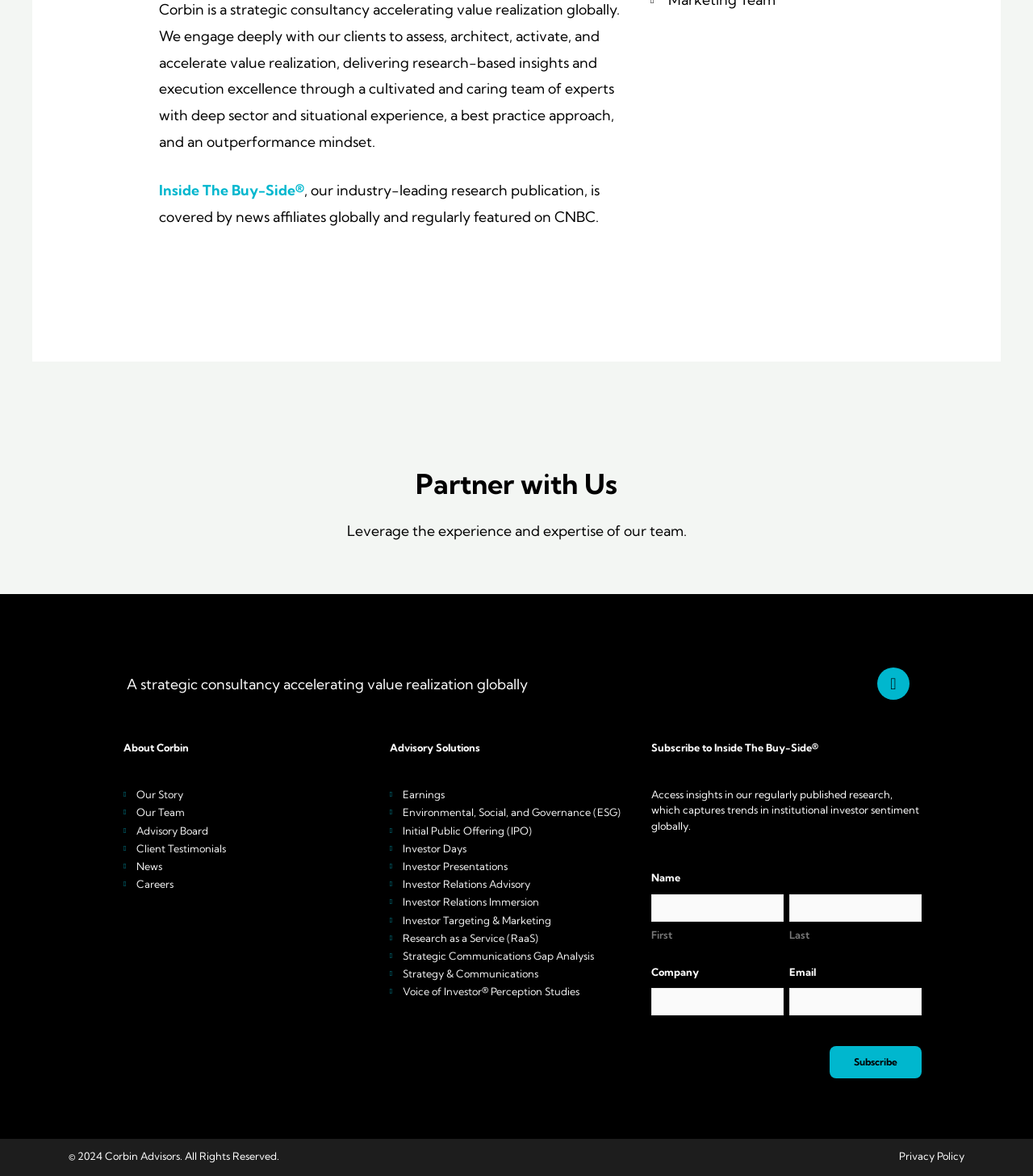What is the purpose of the 'Subscribe' button?
Utilize the image to construct a detailed and well-explained answer.

The 'Subscribe' button is located below the text 'Subscribe to Inside The Buy-Side' and is likely used to subscribe to the research publication.